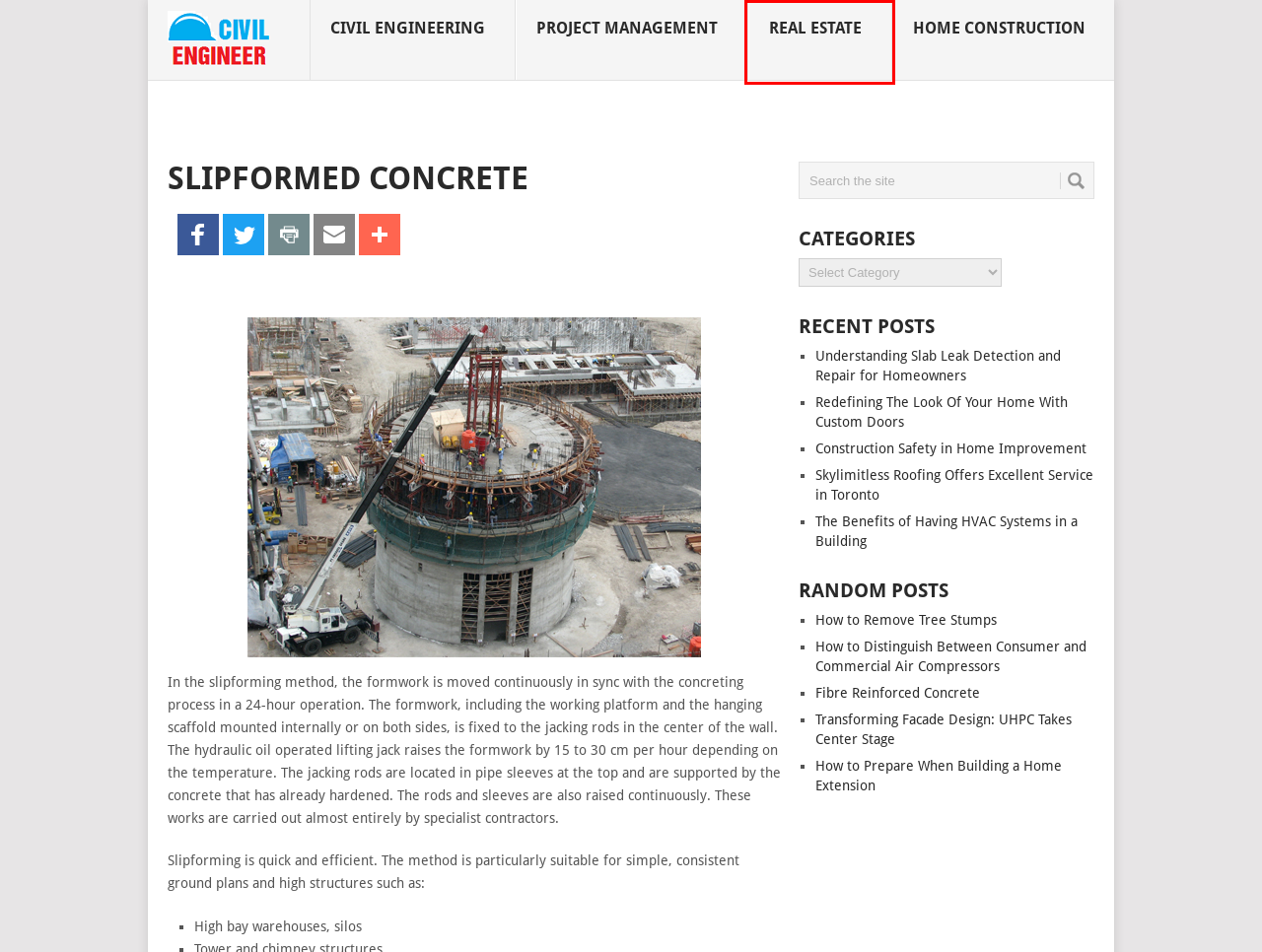Provided is a screenshot of a webpage with a red bounding box around an element. Select the most accurate webpage description for the page that appears after clicking the highlighted element. Here are the candidates:
A. Transforming Facade Design: UHPC Takes Center Stage
B. Redefining The Look Of Your Home With Custom Doors
C. How to Prepare When Building a Home Extension
D. Construction Safety in Home Improvement
E. Understanding Slab Leak Detection and Repair for Homeowners
F. Home Construction
G. Real Estate
H. Civil Engineering

G